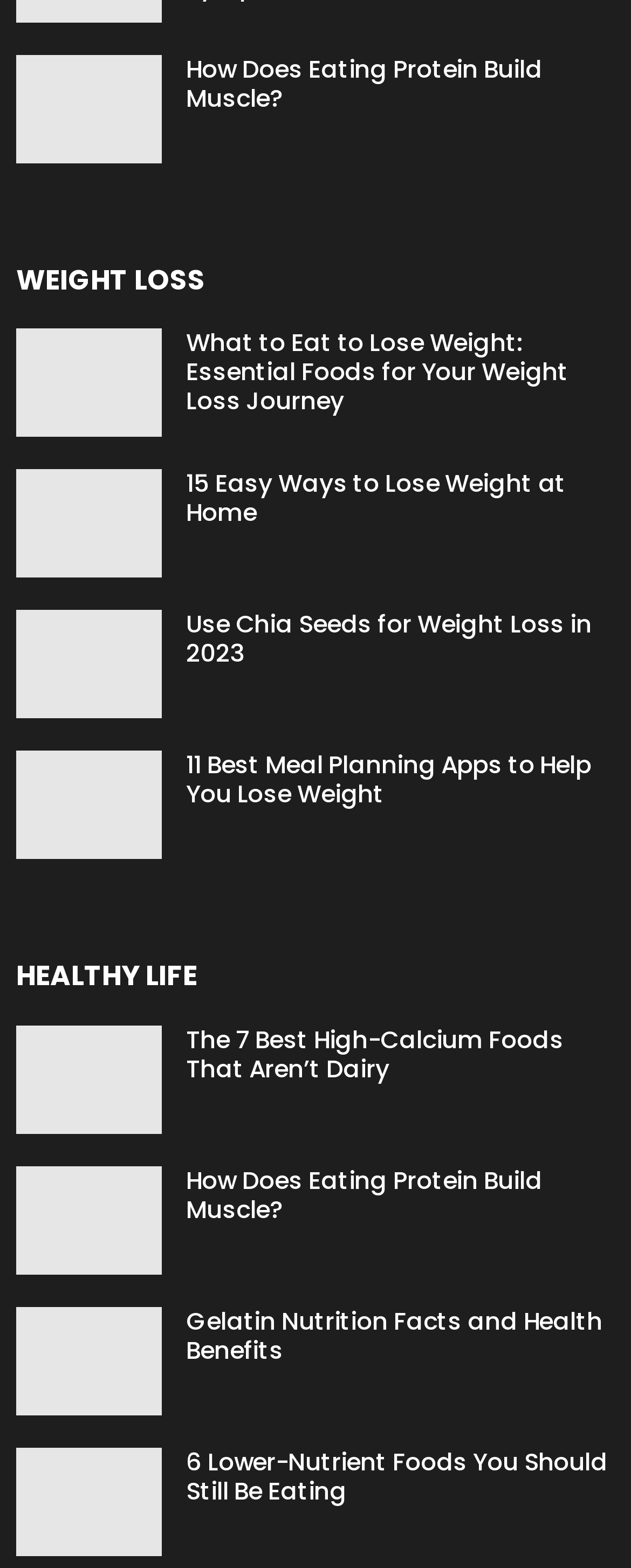What is the topic of the last article on the webpage?
Look at the image and provide a short answer using one word or a phrase.

Lower-Nutrient Foods